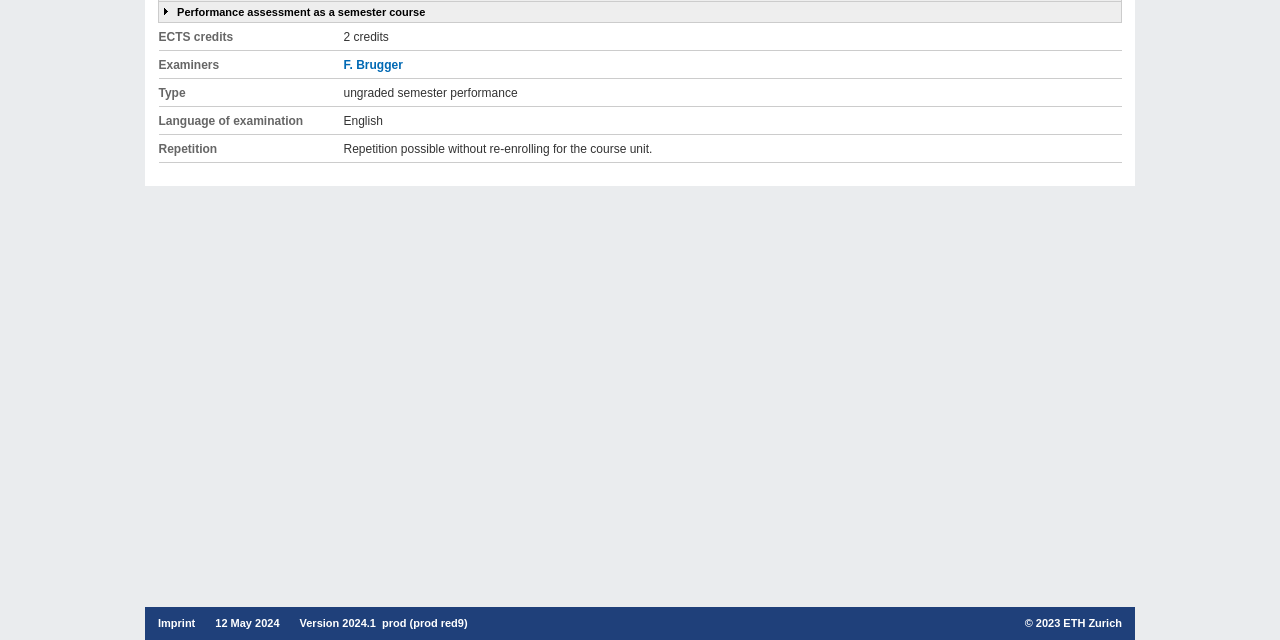Provide the bounding box coordinates, formatted as (top-left x, top-left y, bottom-right x, bottom-right y), with all values being floating point numbers between 0 and 1. Identify the bounding box of the UI element that matches the description: Imprint

[0.123, 0.964, 0.153, 0.983]